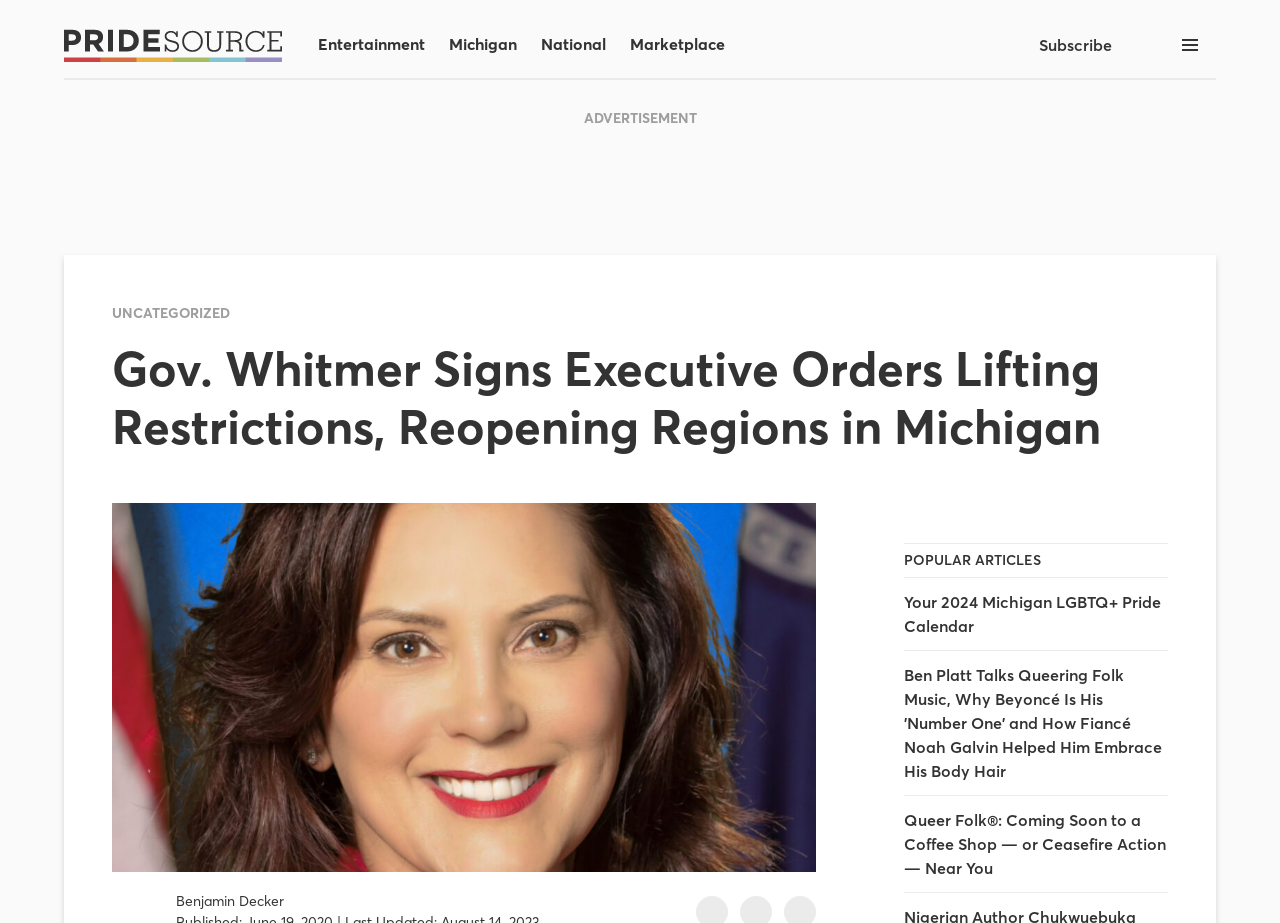Illustrate the webpage thoroughly, mentioning all important details.

The webpage is about Governor Gretchen Whitmer signing executive orders to lift restrictions and reopen regions in Michigan. At the top left, there is a "Skip to Content" link. Next to it, on the top left, is the Pride Source Logo, which is an image. 

On the top navigation bar, there are links to different categories, including "Entertainment", "Michigan", "National", and "Marketplace", arranged from left to right. On the top right, there are links to "Subscribe" and a button with an image, followed by a "menu" button.

Below the navigation bar, there is an advertisement section with the text "ADVERTISEMENT" and an image. The advertisement section spans across most of the width of the page.

Below the advertisement, there is a header section with a breadcrumbs navigation menu and a heading that reads "Gov. Whitmer Signs Executive Orders Lifting Restrictions, Reopening Regions in Michigan". 

On the left side of the page, there is a figure with an image of Governor Whitmer. Below the image, there is a link to the author, Benjamin Decker. At the very bottom of the page, there are three small images, likely social media icons.